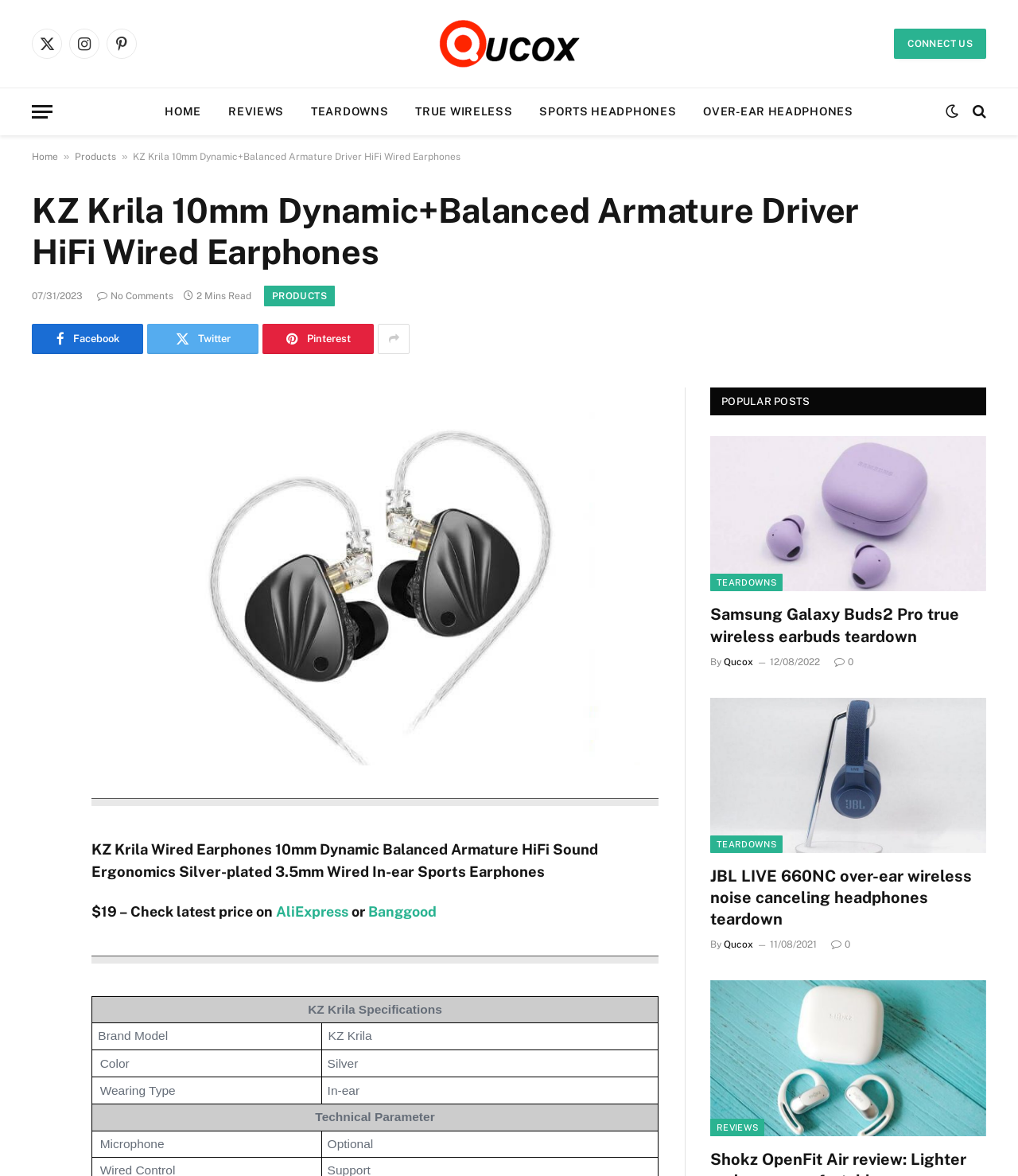How many popular posts are listed on the webpage?
Give a detailed response to the question by analyzing the screenshot.

The webpage lists two popular posts, which are 'Samsung Galaxy Buds2 Pro true wireless noise cancellation earbuds teardown' and 'JBL LIVE 660NC over-ear wireless noise canceling headphones teardown'.